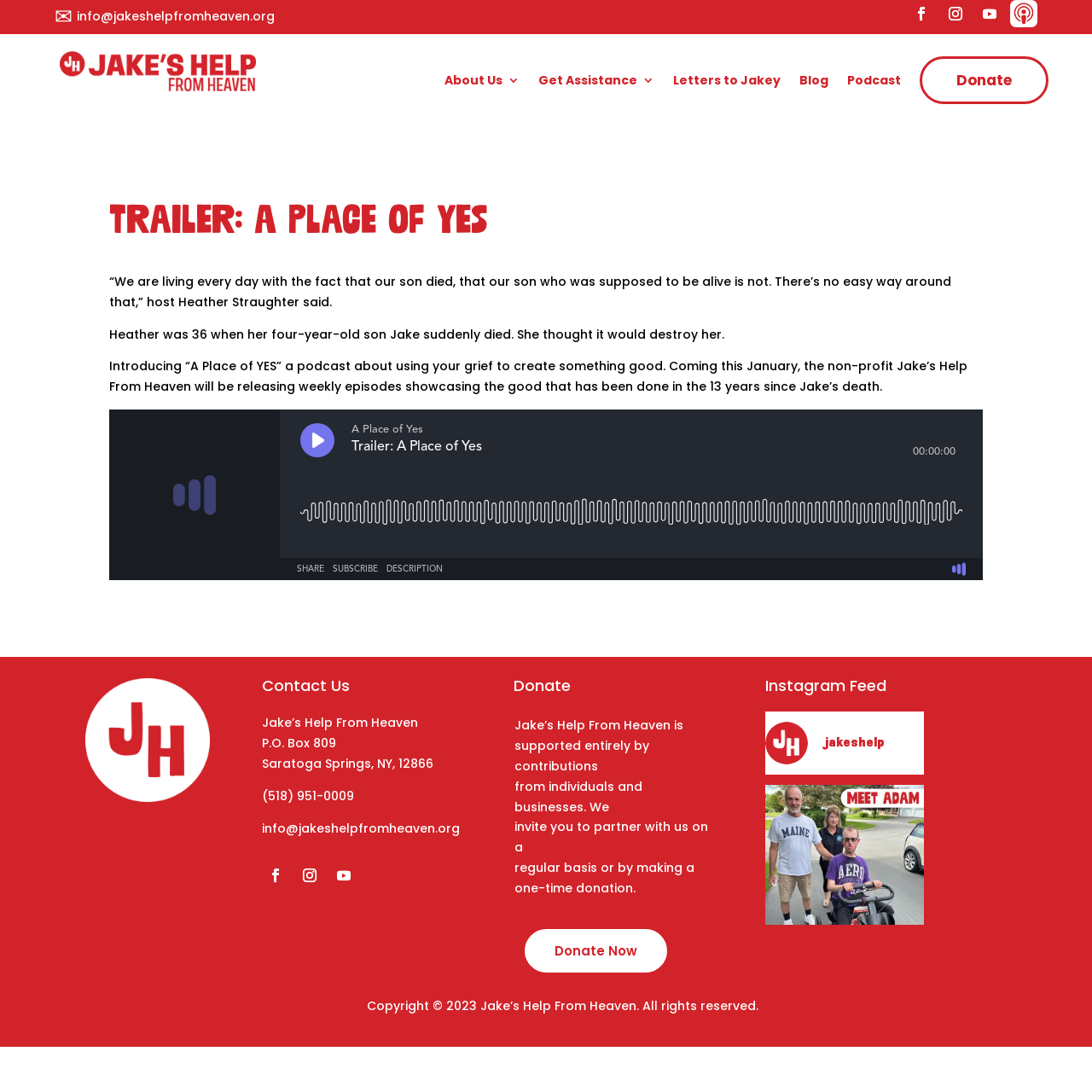Please give a concise answer to this question using a single word or phrase: 
What is the phone number of the organization?

(518) 951-0009